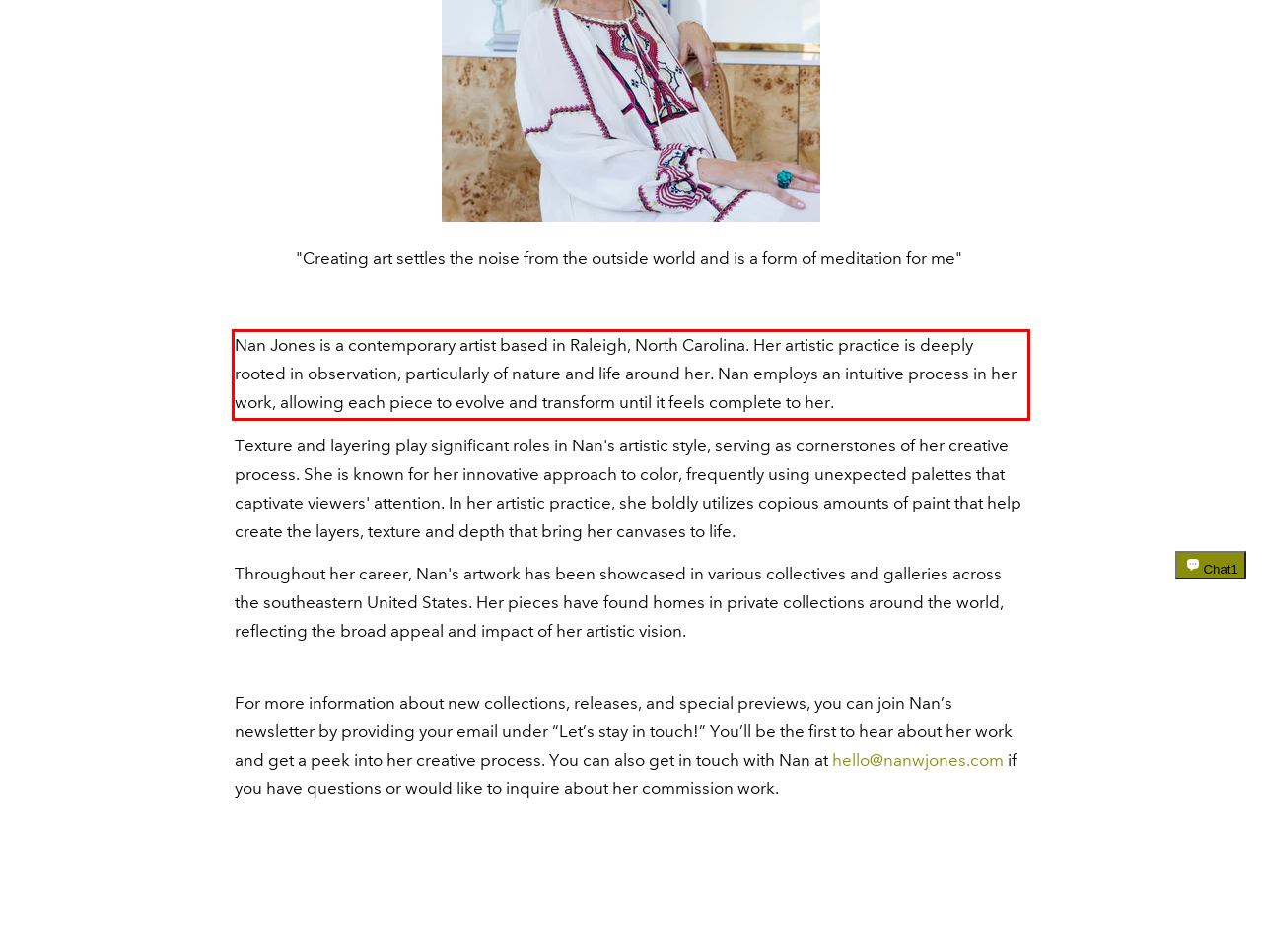From the given screenshot of a webpage, identify the red bounding box and extract the text content within it.

Nan Jones is a contemporary artist based in Raleigh, North Carolina. Her artistic practice is deeply rooted in observation, particularly of nature and life around her. Nan employs an intuitive process in her work, allowing each piece to evolve and transform until it feels complete to her.